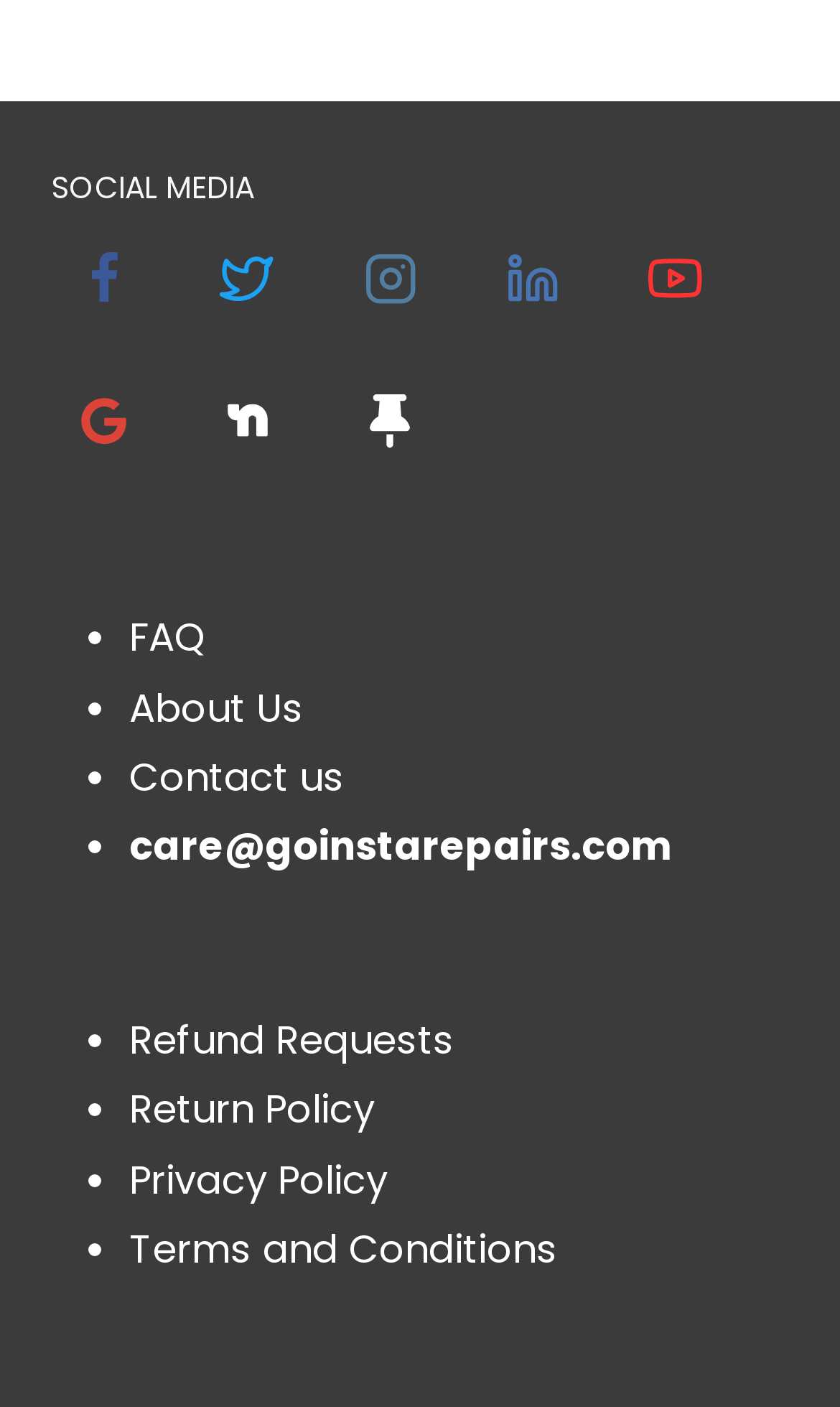How many social media platforms are listed?
Analyze the screenshot and provide a detailed answer to the question.

The webpage has a section labeled 'SOCIAL MEDIA' which lists various social media platforms. There are 5 social media platforms listed, namely Facebook, Twitter, Instagram, Linkedin, and YouTube.